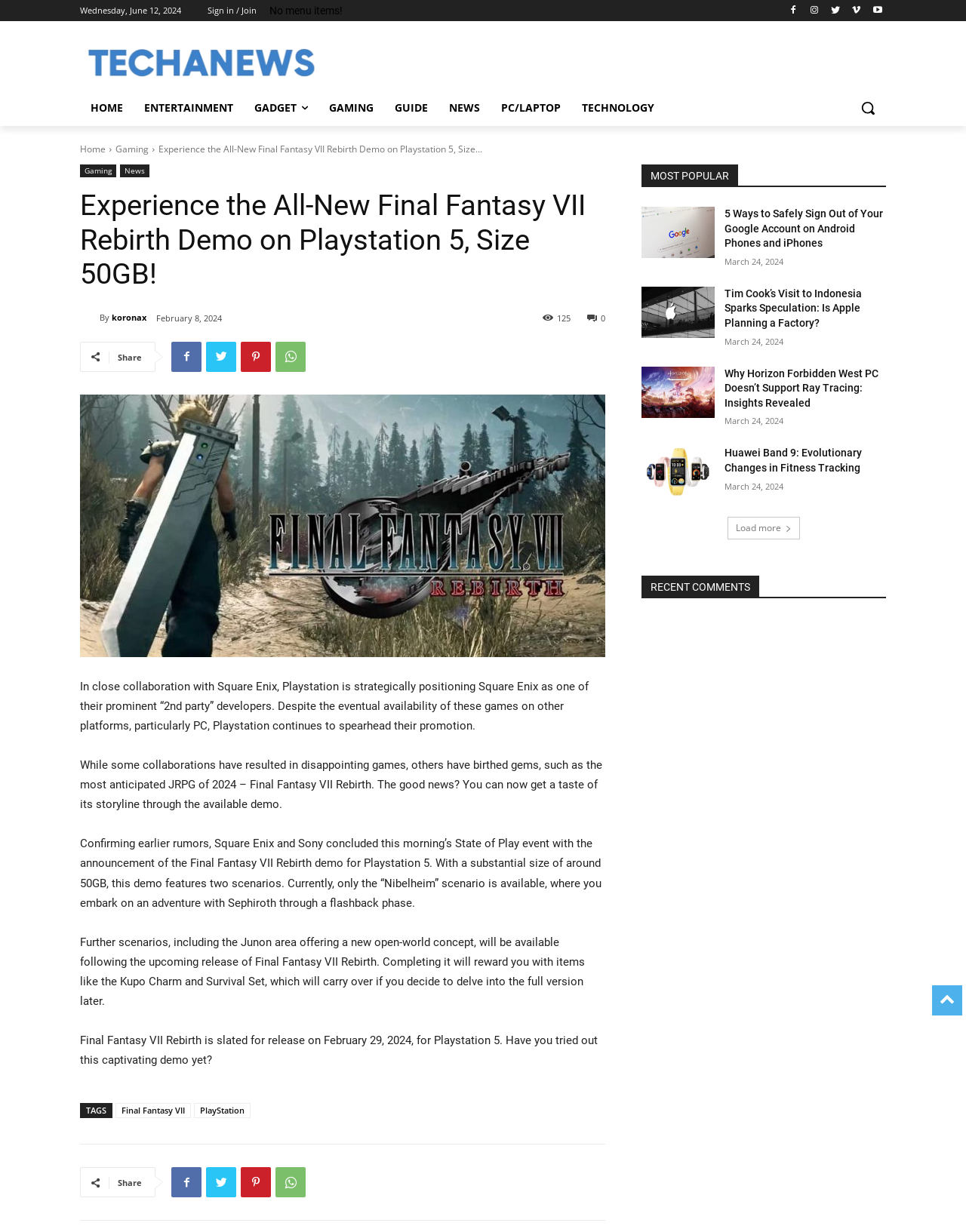Identify the bounding box coordinates of the section to be clicked to complete the task described by the following instruction: "Search for a term". The coordinates should be four float numbers between 0 and 1, formatted as [left, top, right, bottom].

None